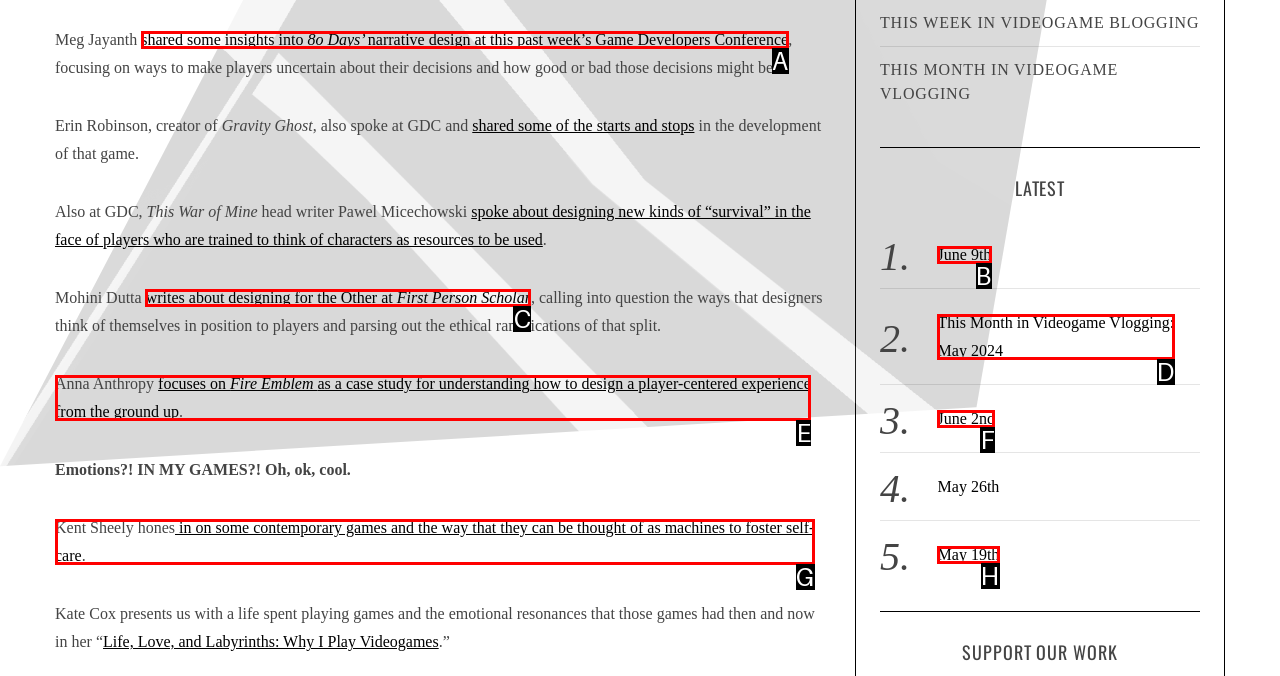Which HTML element among the options matches this description: June 2nd? Answer with the letter representing your choice.

F